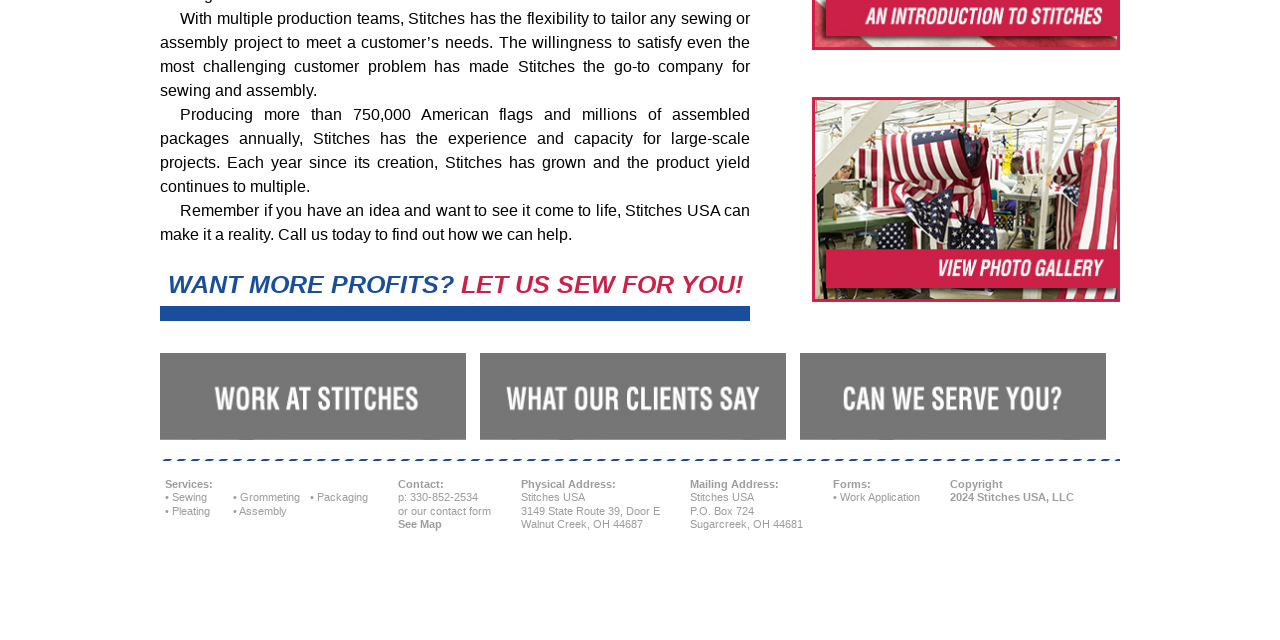Find the bounding box coordinates for the HTML element described in this sentence: "alt="Drinks Retailing logo"". Provide the coordinates as four float numbers between 0 and 1, in the format [left, top, right, bottom].

None